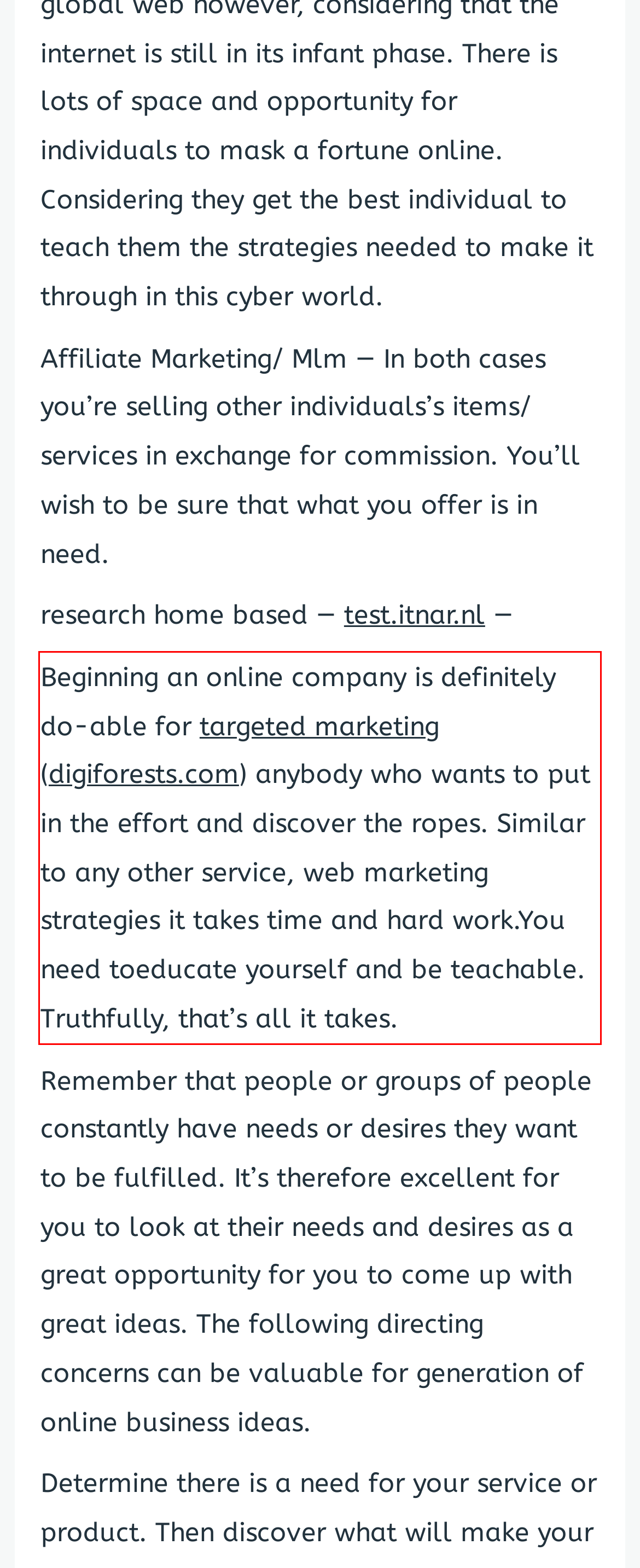Please identify and extract the text content from the UI element encased in a red bounding box on the provided webpage screenshot.

Beginning an online company is definitely do-able for targeted marketing (digiforests.com) anybody who wants to put in the effort and discover the ropes. Similar to any other service, web marketing strategies it takes time and hard work.You need toeducate yourself and be teachable. Truthfully, that’s all it takes.